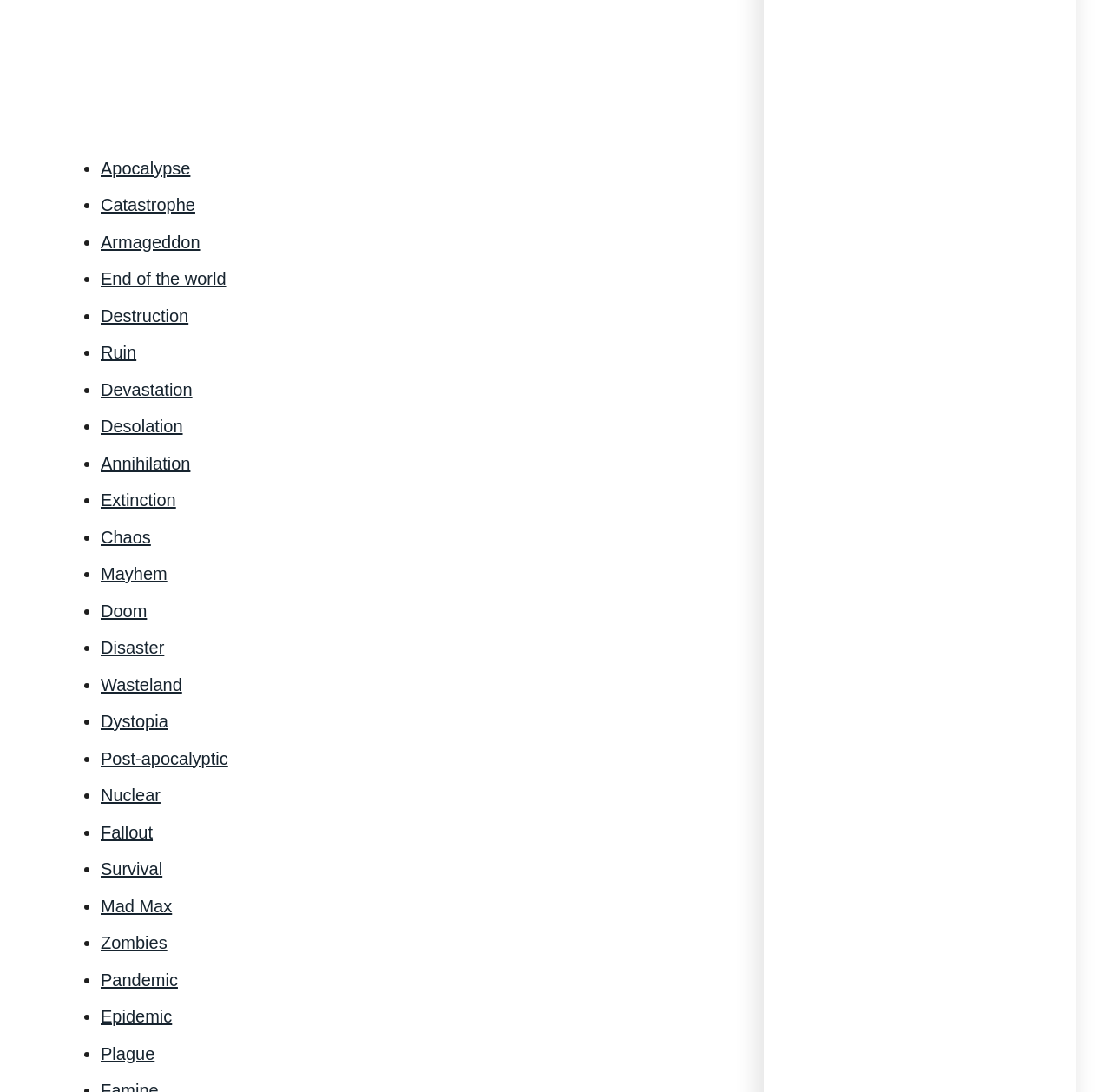What is the last item in the list?
Look at the image and answer the question with a single word or phrase.

Plague